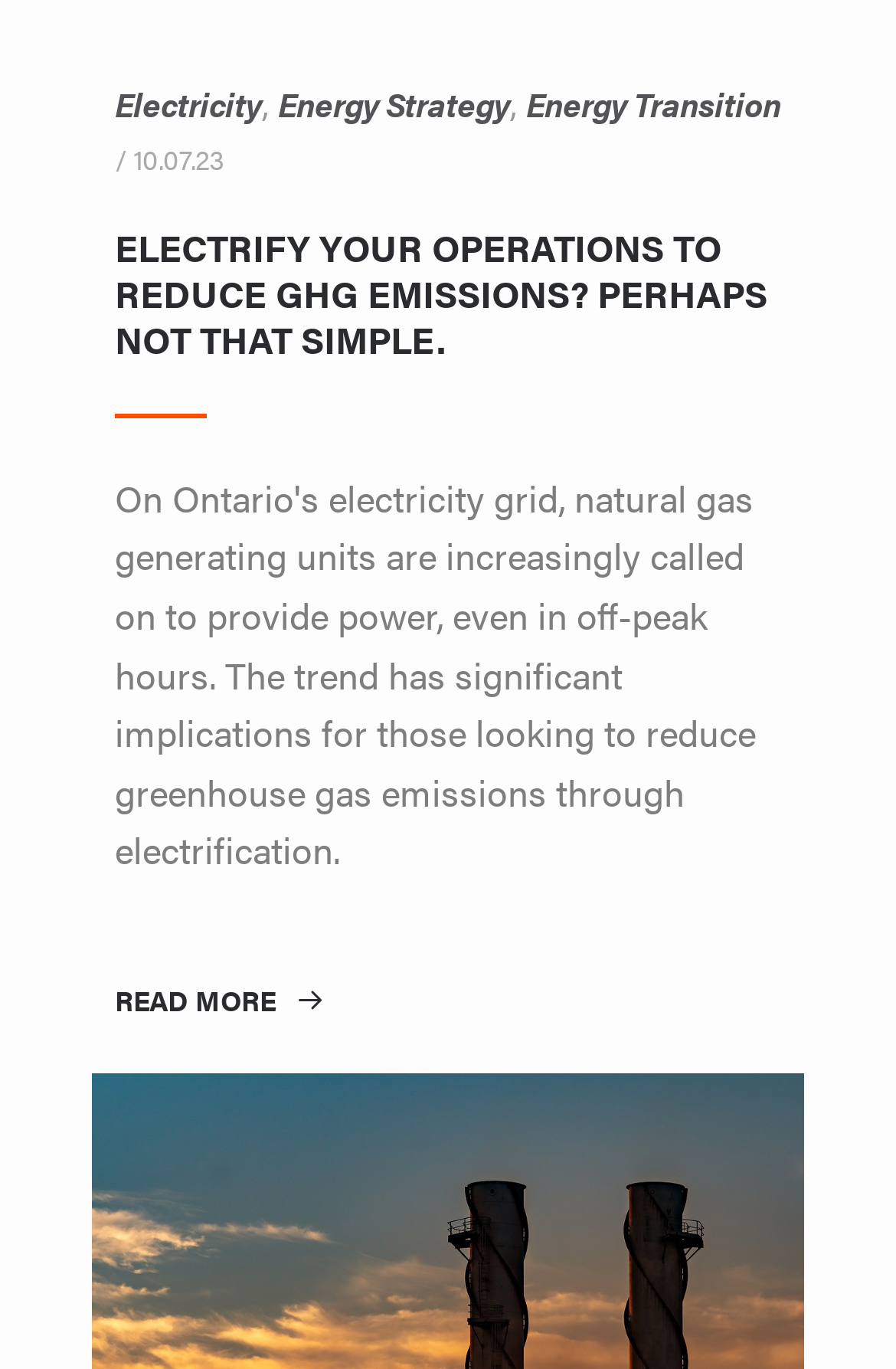From the webpage screenshot, predict the bounding box of the UI element that matches this description: "Energy Transition".

[0.587, 0.058, 0.872, 0.092]